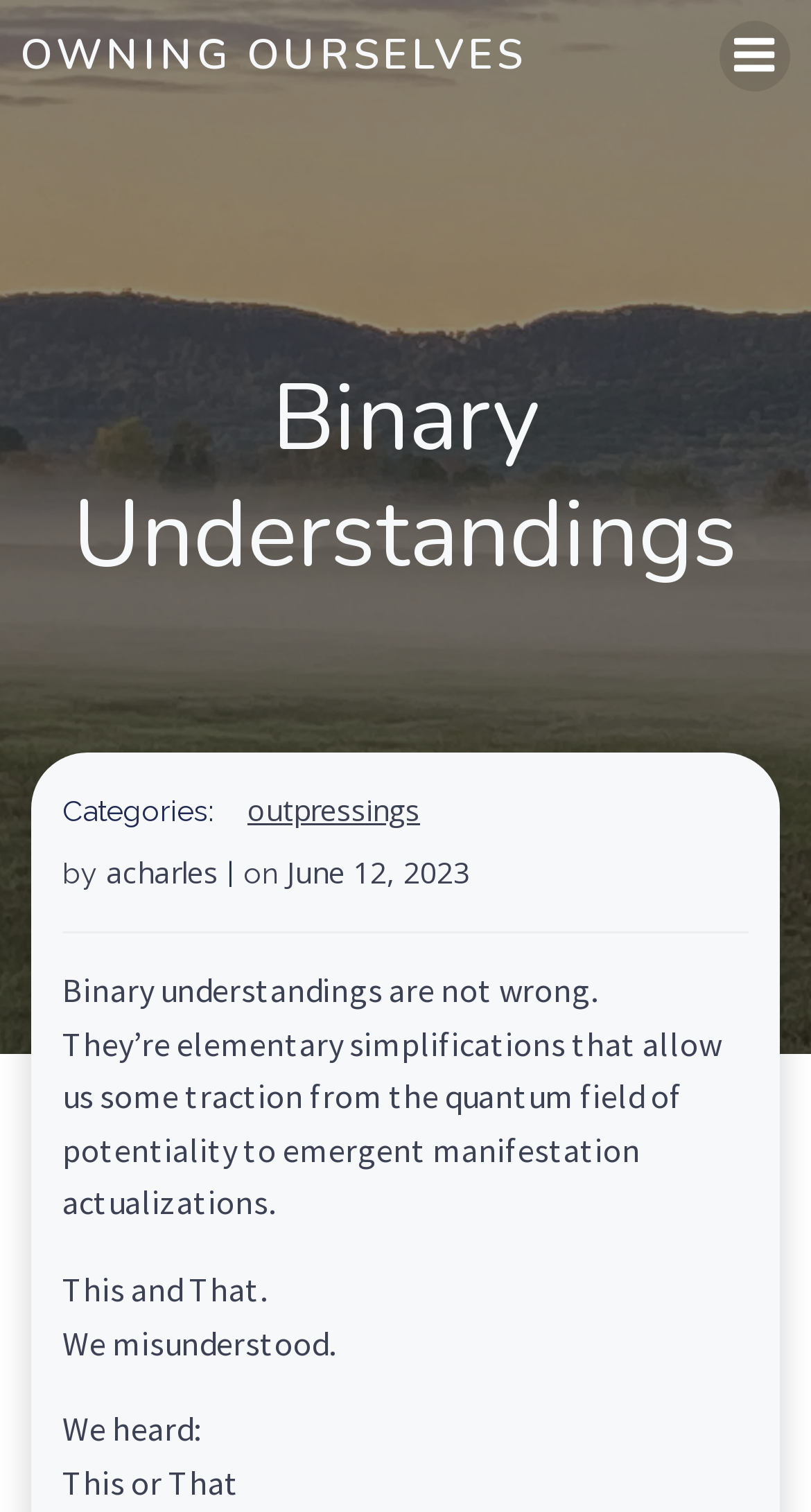Predict the bounding box for the UI component with the following description: "title="Menu"".

[0.887, 0.014, 0.974, 0.06]